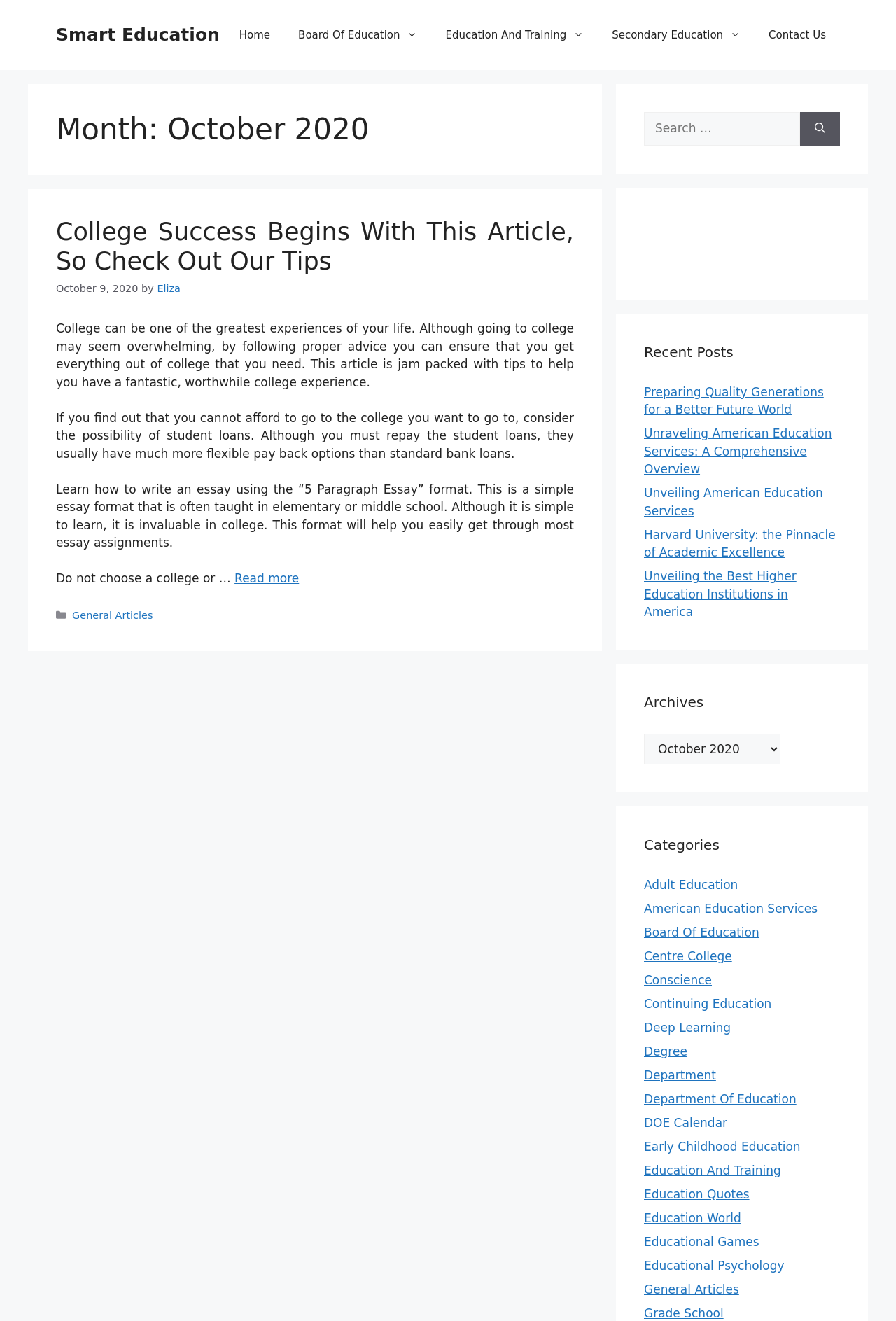Write a detailed summary of the webpage.

The webpage is about Smart Education, with a focus on college success and education-related topics. At the top, there is a banner with a link to "Smart Education" and a navigation menu with links to "Home", "Board Of Education", "Education And Training", "Secondary Education", and "Contact Us".

Below the navigation menu, there is a main section with a header that displays the month and year, "October 2020". This is followed by an article with a heading that reads "College Success Begins With This Article, So Check Out Our Tips". The article has a brief introduction and several paragraphs of text, including tips on how to have a fantastic college experience. There is also a link to "Read more" at the end of the article.

To the right of the main section, there are three complementary sections. The first section has a search box with a button to search for specific topics. The second section displays a list of recent posts, with links to articles such as "Preparing Quality Generations for a Better Future World" and "Unveiling American Education Services: A Comprehensive Overview". The third section has a heading "Archives" and a dropdown menu to select specific archives. Below the archives, there is a list of categories, including "Adult Education", "American Education Services", and "Board Of Education", among others.

At the bottom of the page, there is a footer section with links to categories and a section for entry meta information.